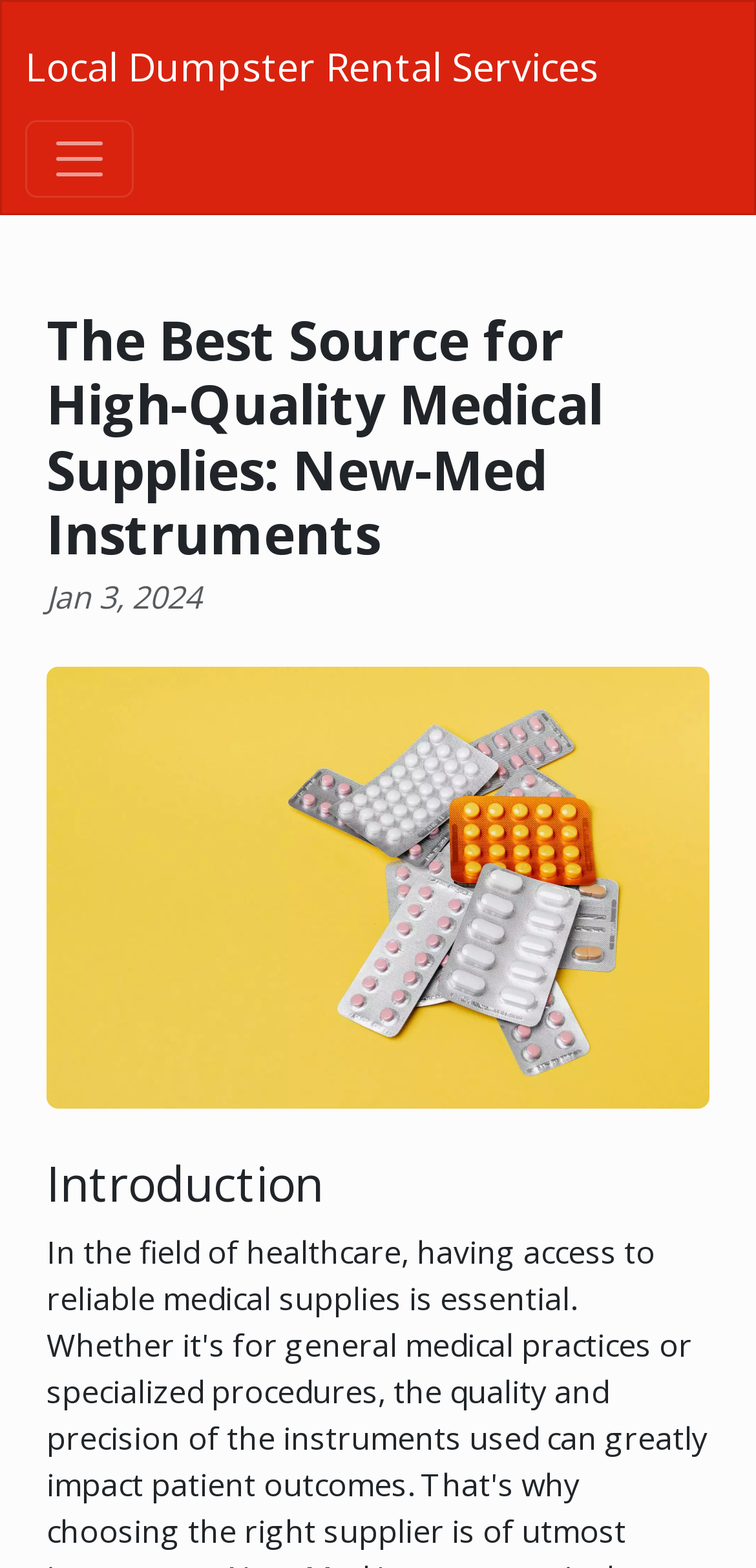How many headings are there on the page?
Please answer the question with a detailed response using the information from the screenshot.

I counted the number of heading elements on the page, including the main heading 'The Best Source for High-Quality Medical Supplies: New-Med Instruments', the heading 'Introduction', and found a total of 3 headings.